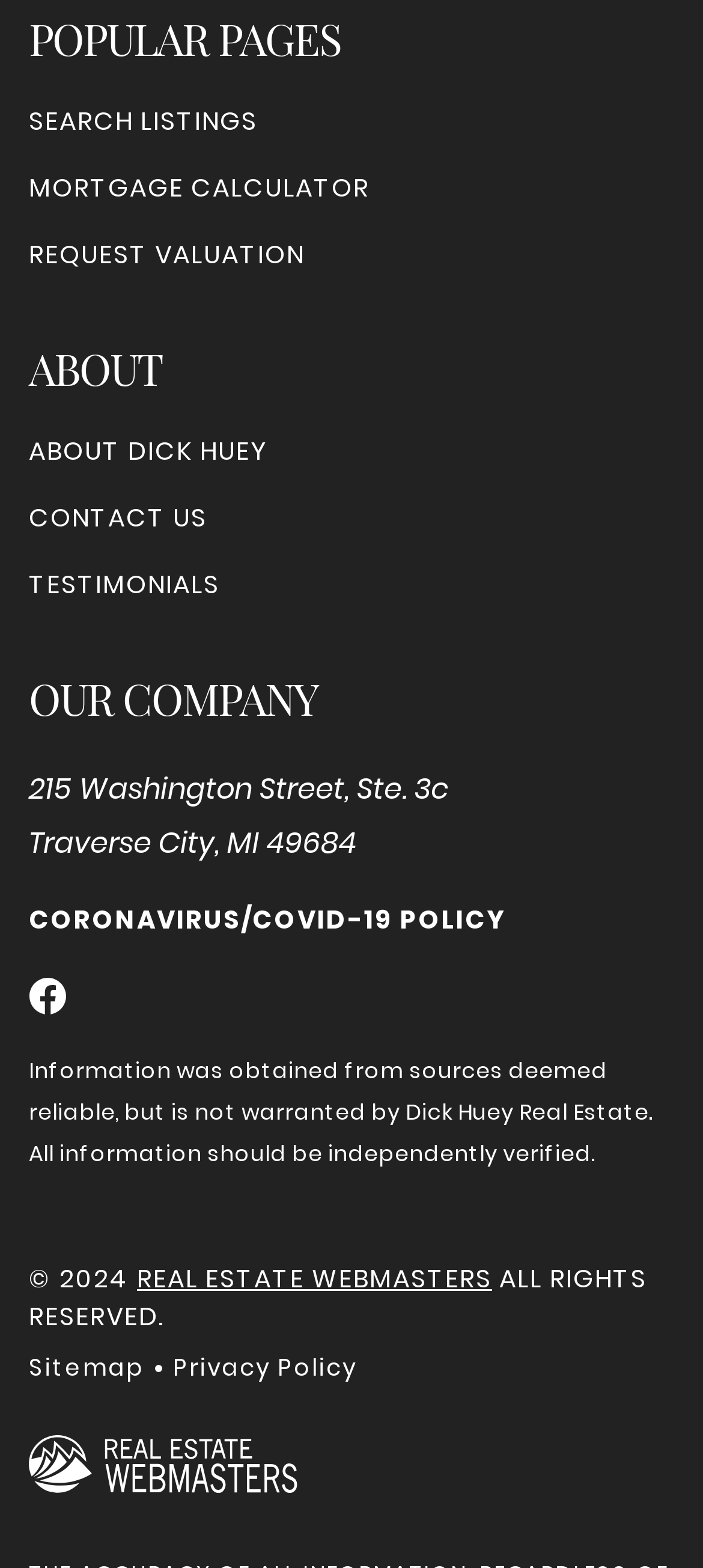Locate the bounding box coordinates of the area you need to click to fulfill this instruction: 'Use mortgage calculator'. The coordinates must be in the form of four float numbers ranging from 0 to 1: [left, top, right, bottom].

[0.041, 0.108, 0.526, 0.132]